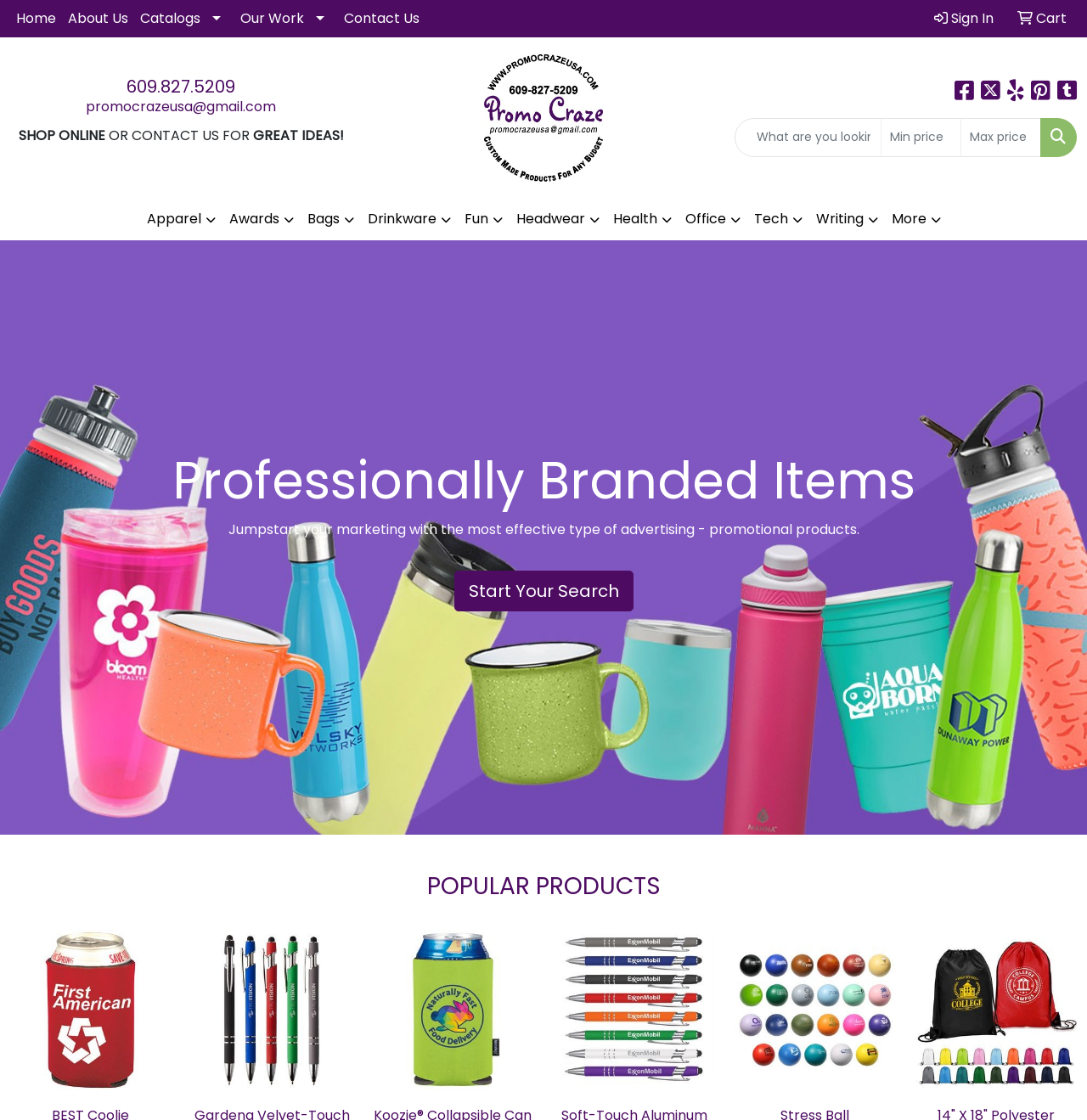Find the bounding box coordinates for the element described here: "Fun".

[0.421, 0.177, 0.468, 0.215]